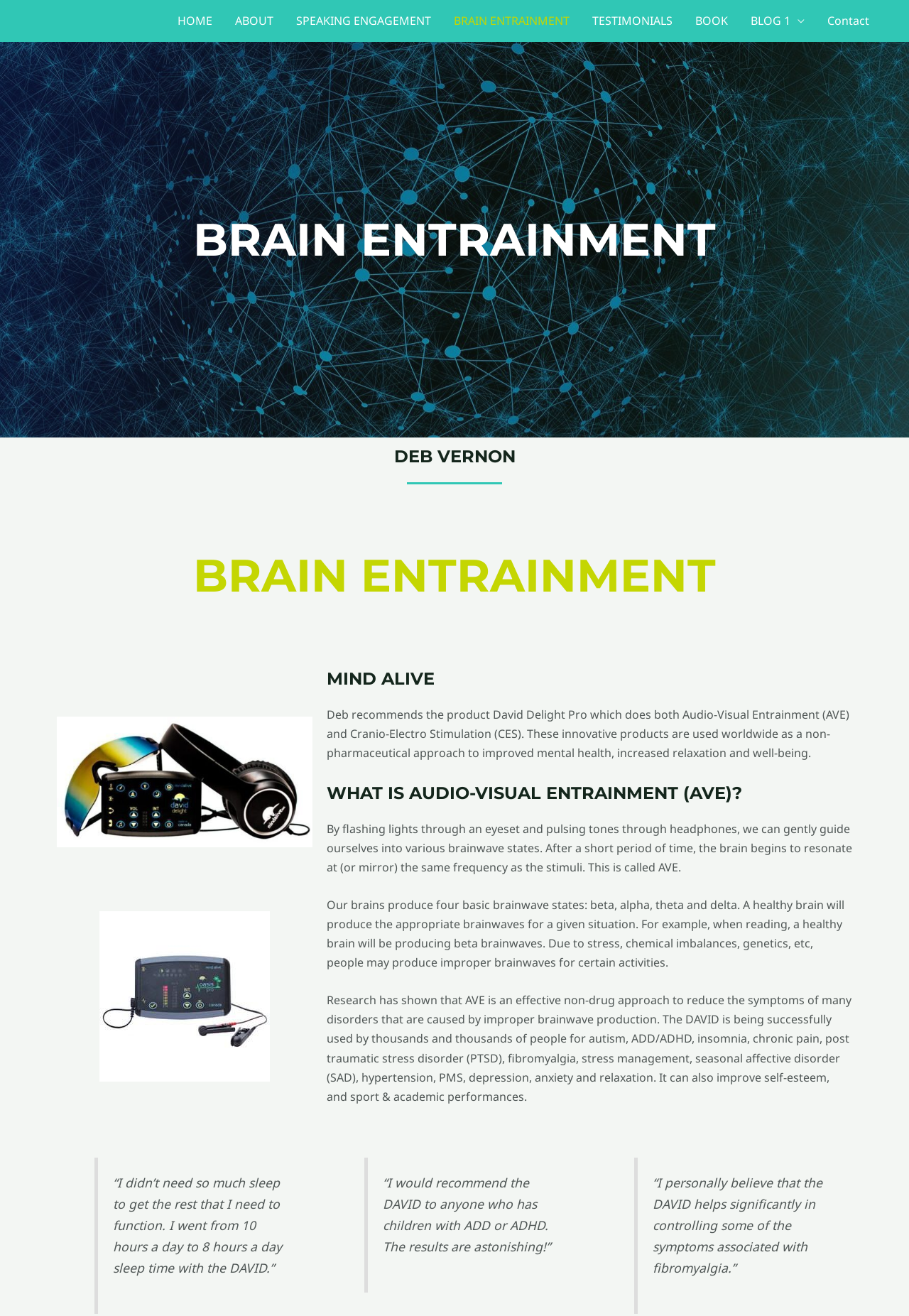Extract the bounding box coordinates for the UI element described as: "BRAIN ENTRAINMENT".

[0.487, 0.0, 0.639, 0.032]